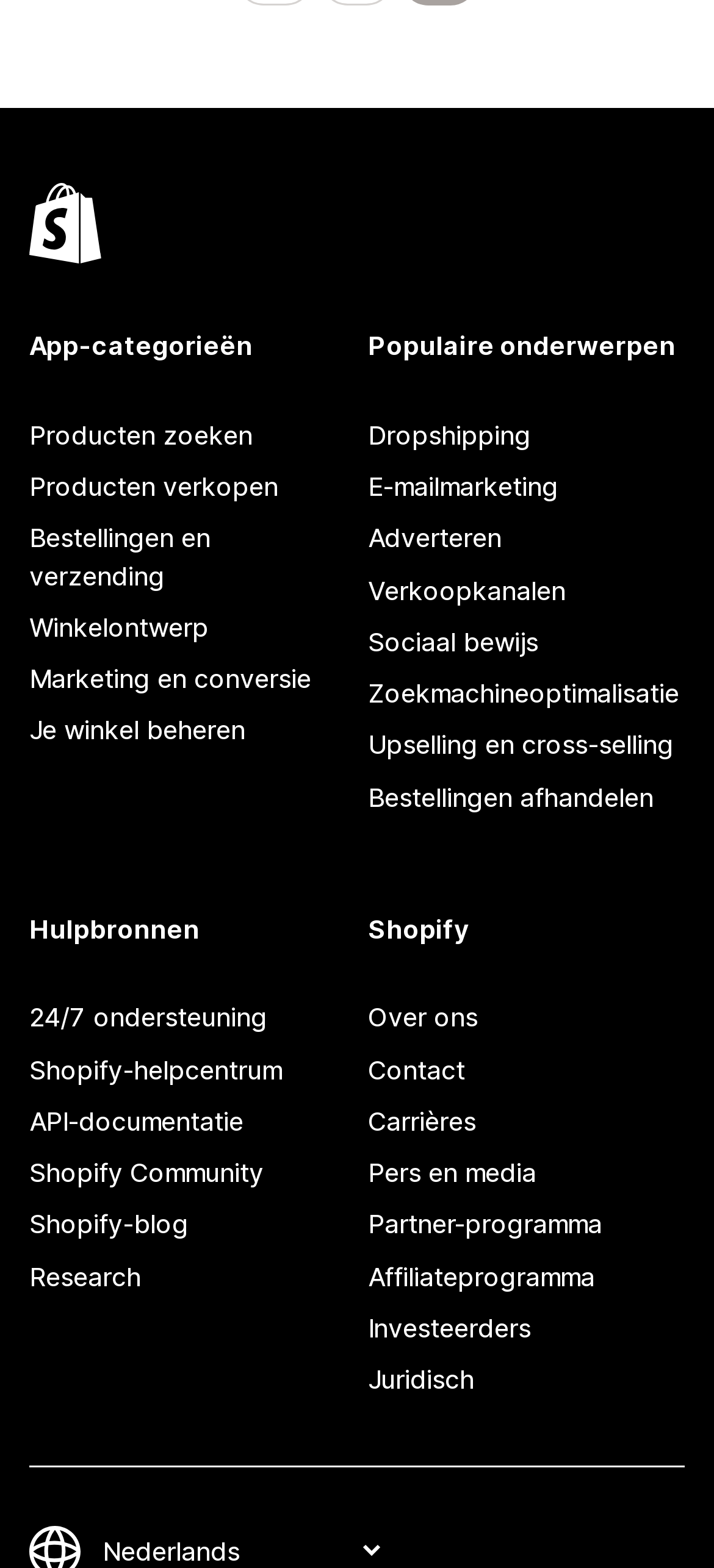Respond to the following question with a brief word or phrase:
What is the last link under the 'Shopify' heading?

Investeerders